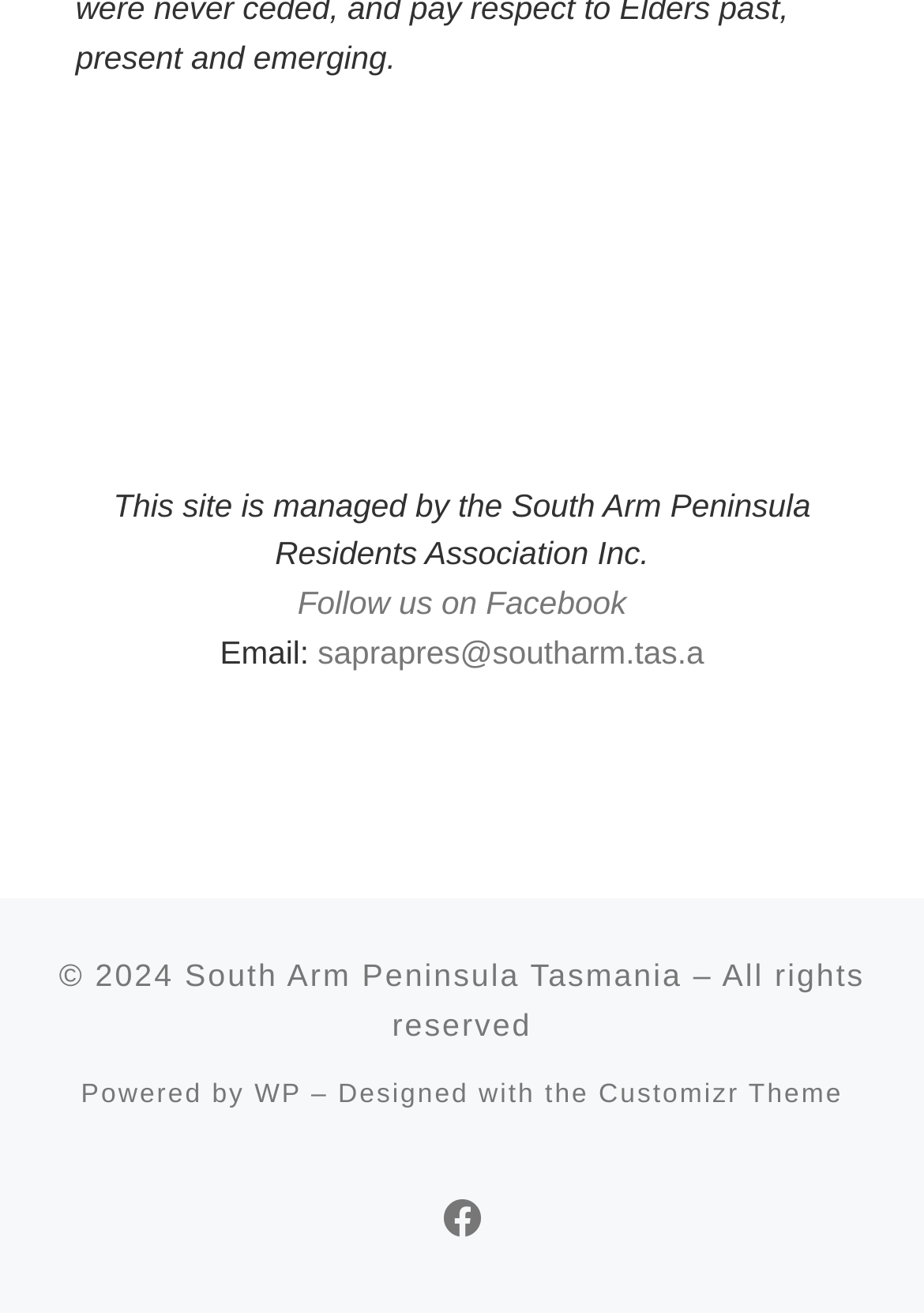Please answer the following question using a single word or phrase: 
What is the theme used to design this site?

Customizr Theme